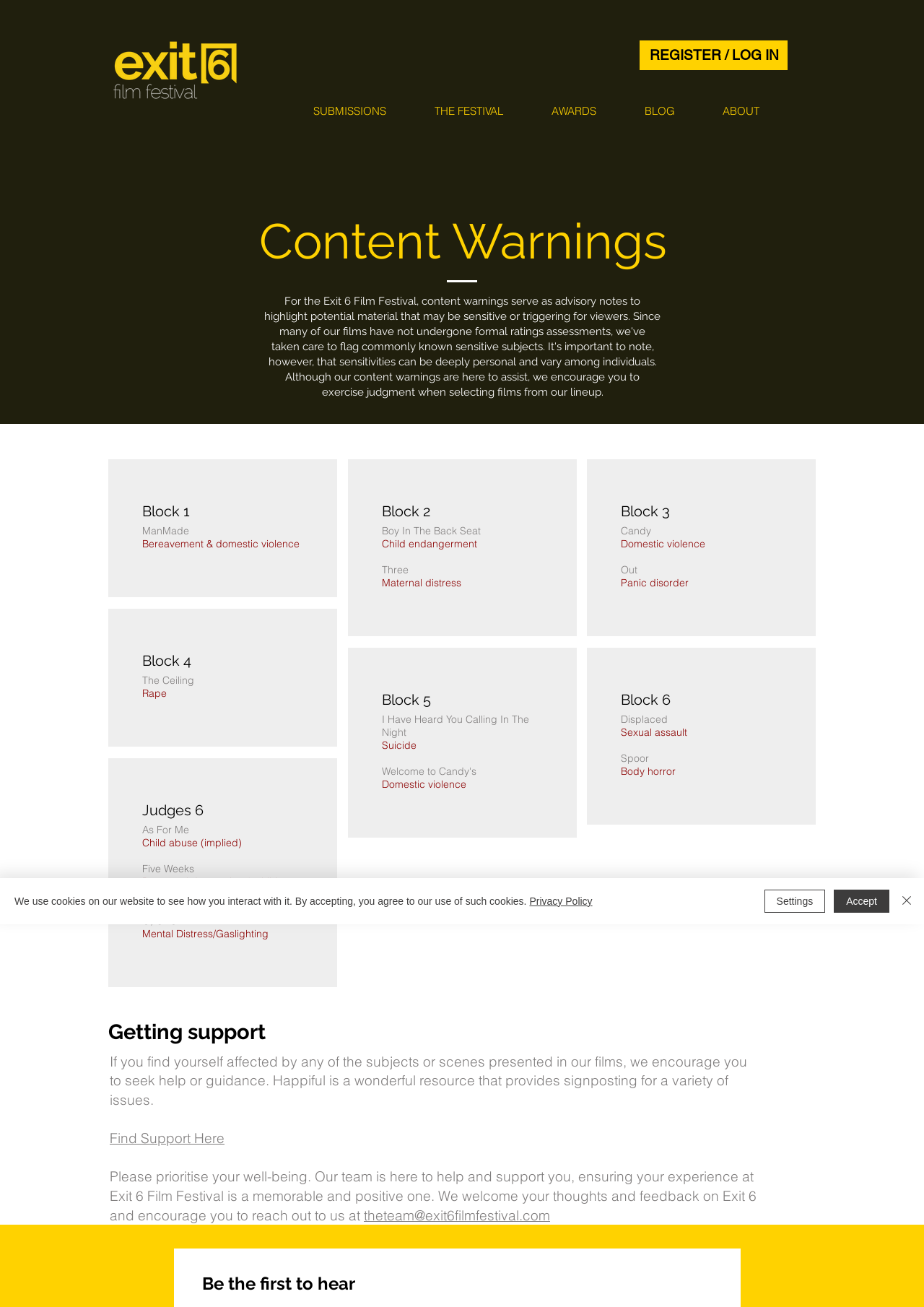Find the bounding box coordinates of the clickable region needed to perform the following instruction: "Contact the team via email". The coordinates should be provided as four float numbers between 0 and 1, i.e., [left, top, right, bottom].

[0.394, 0.923, 0.595, 0.936]